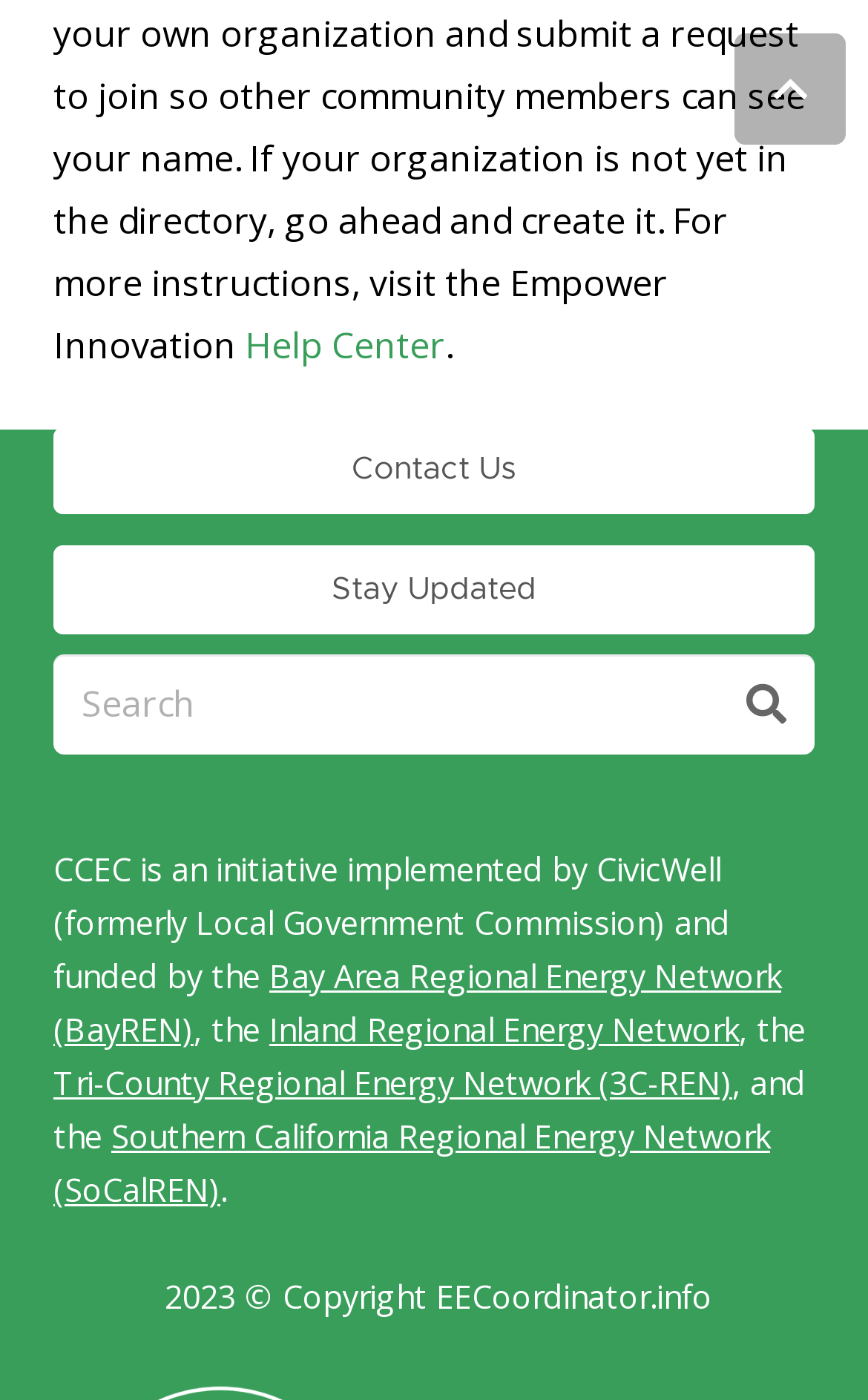How many regional energy networks are mentioned?
Refer to the screenshot and answer in one word or phrase.

4